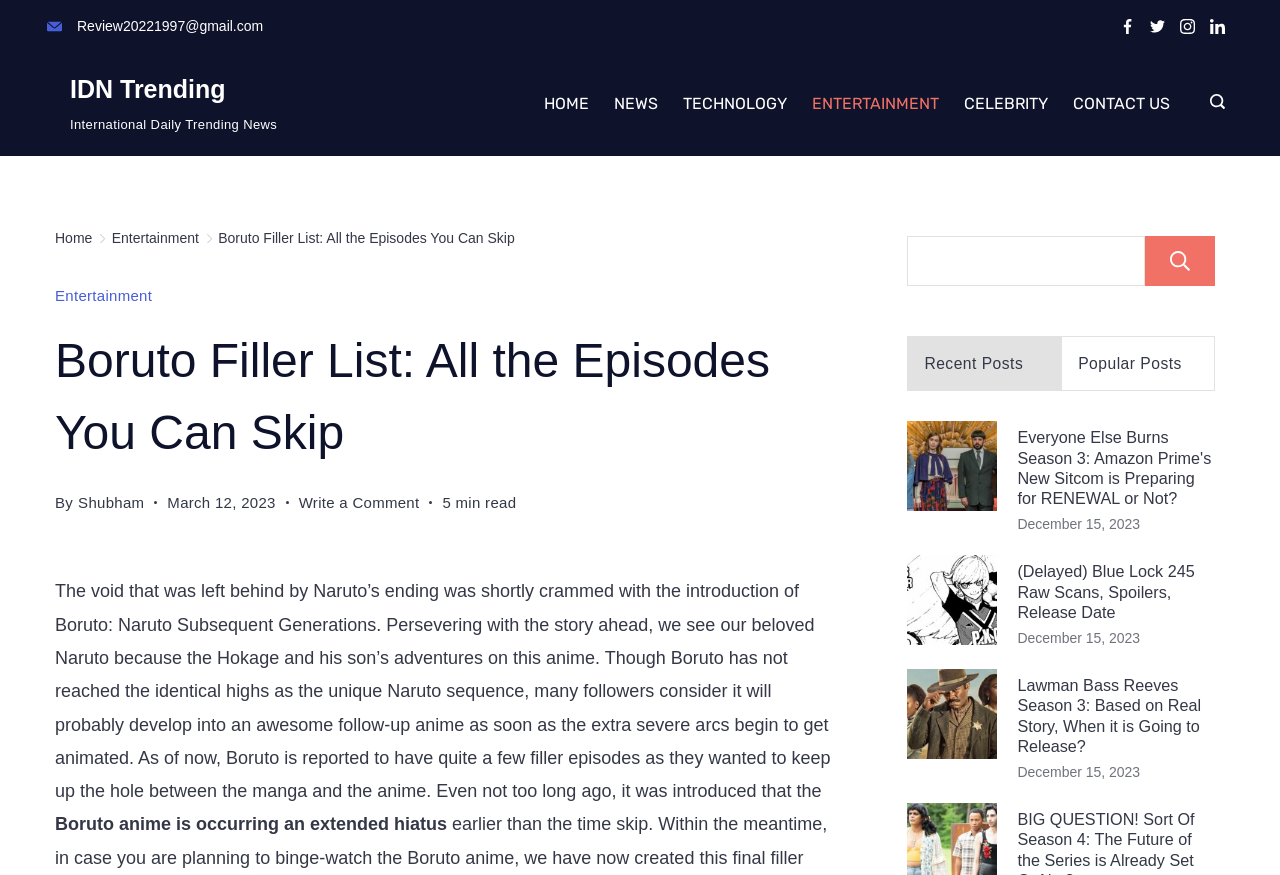Find the bounding box coordinates of the clickable area required to complete the following action: "Go to Facebook".

[0.875, 0.021, 0.887, 0.038]